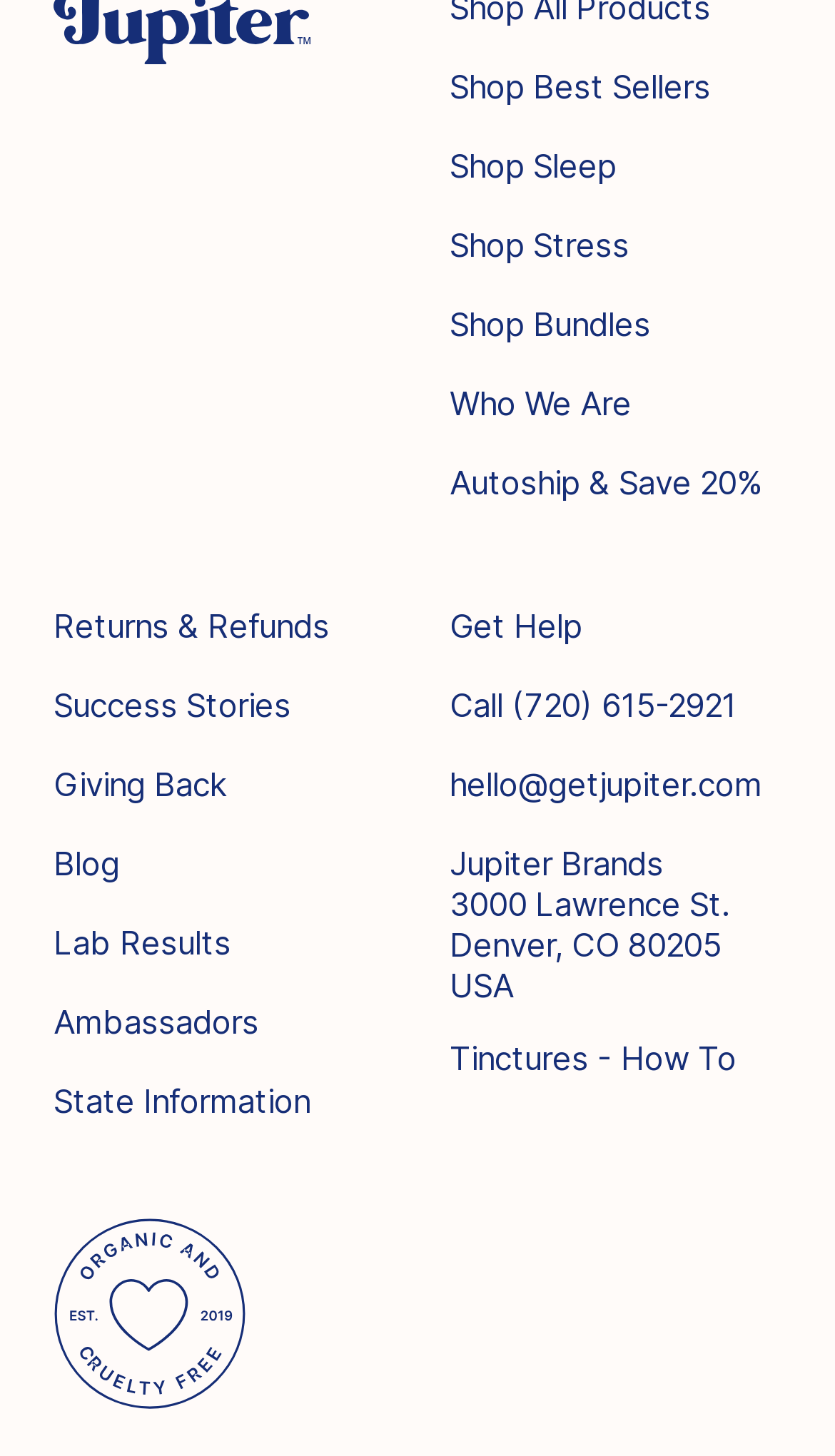Answer the question in one word or a short phrase:
What is the phone number to call?

(720) 615-2921